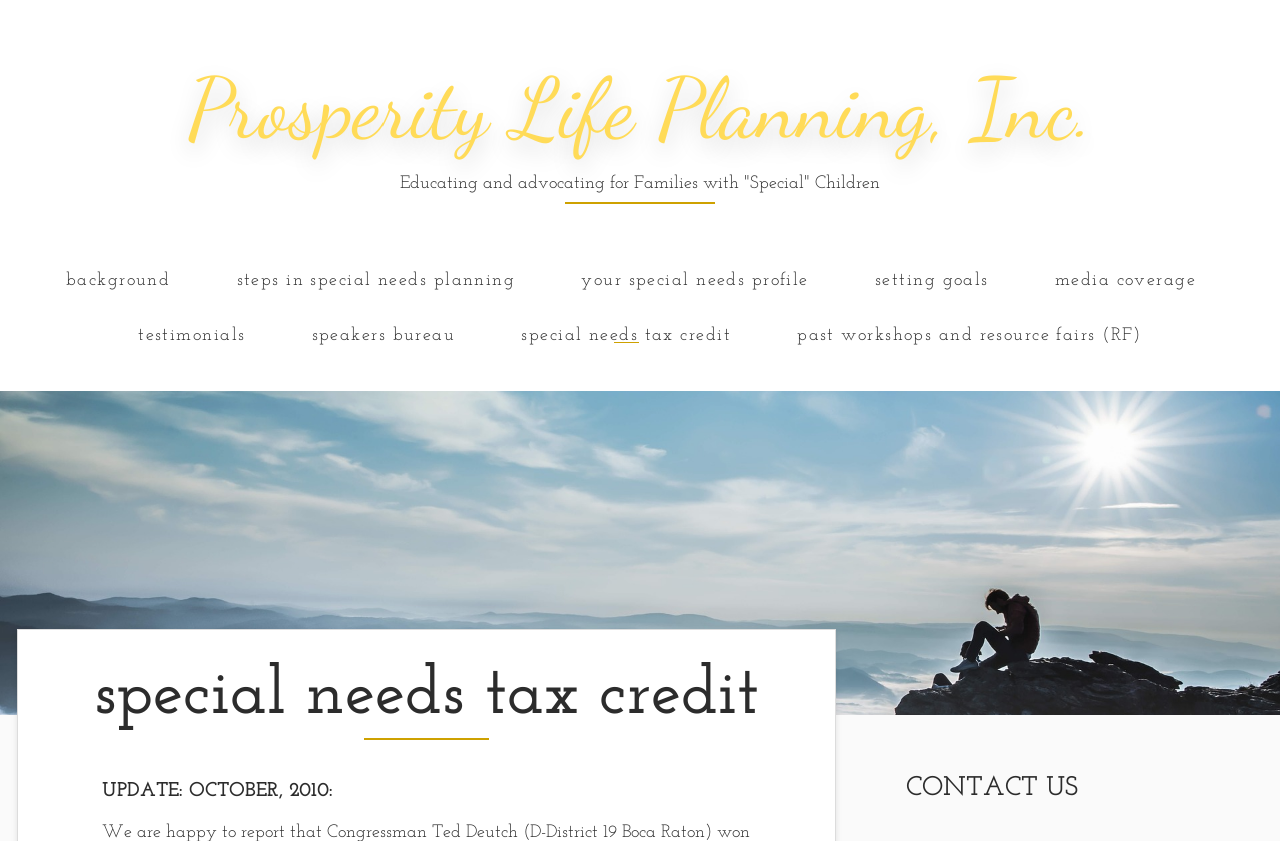Please provide the bounding box coordinate of the region that matches the element description: speakers bureau. Coordinates should be in the format (top-left x, top-left y, bottom-right x, bottom-right y) and all values should be between 0 and 1.

[0.243, 0.361, 0.356, 0.435]